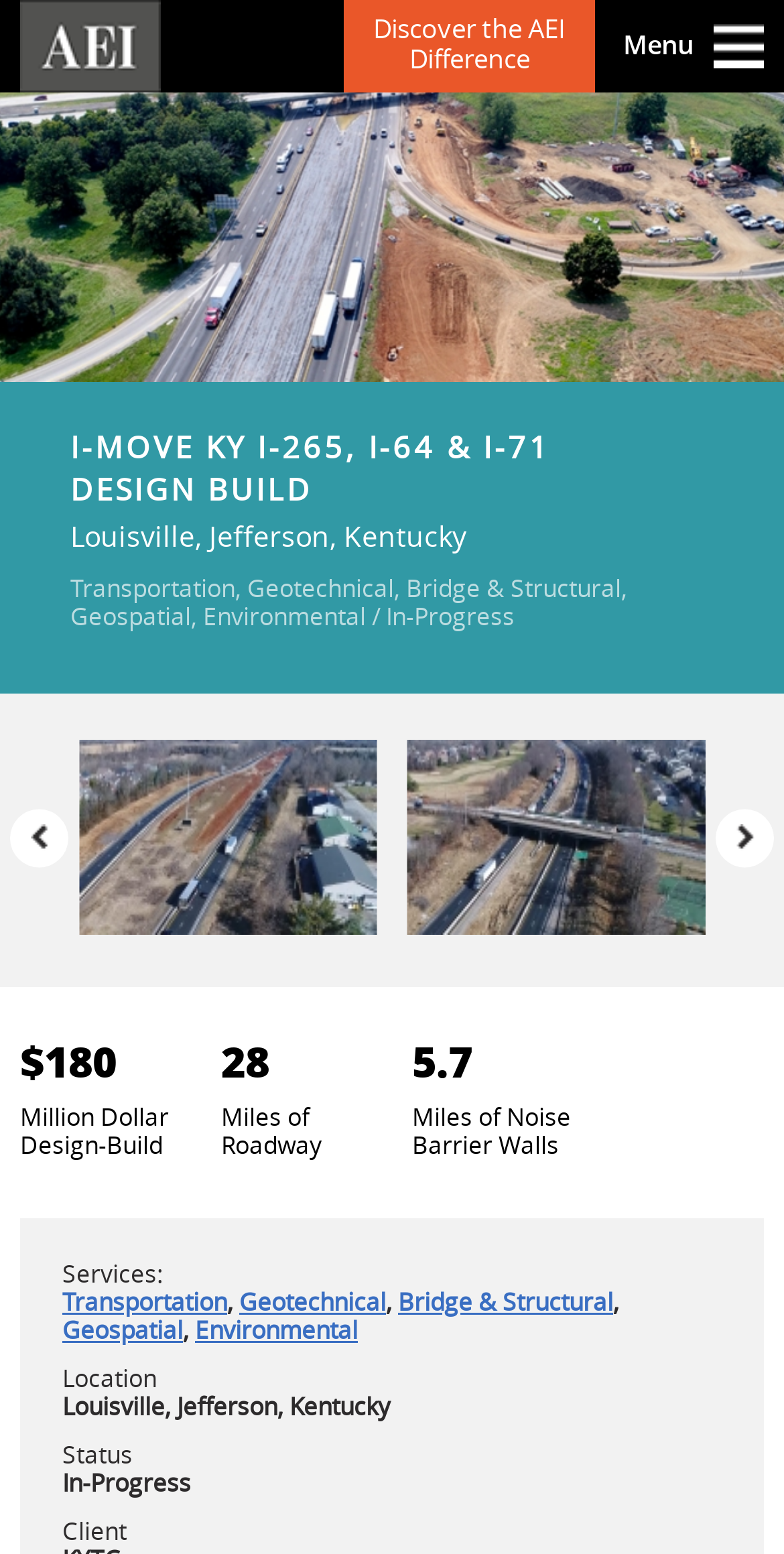Bounding box coordinates should be in the format (top-left x, top-left y, bottom-right x, bottom-right y) and all values should be floating point numbers between 0 and 1. Determine the bounding box coordinate for the UI element described as: aria-label="Search" title="Search"

None